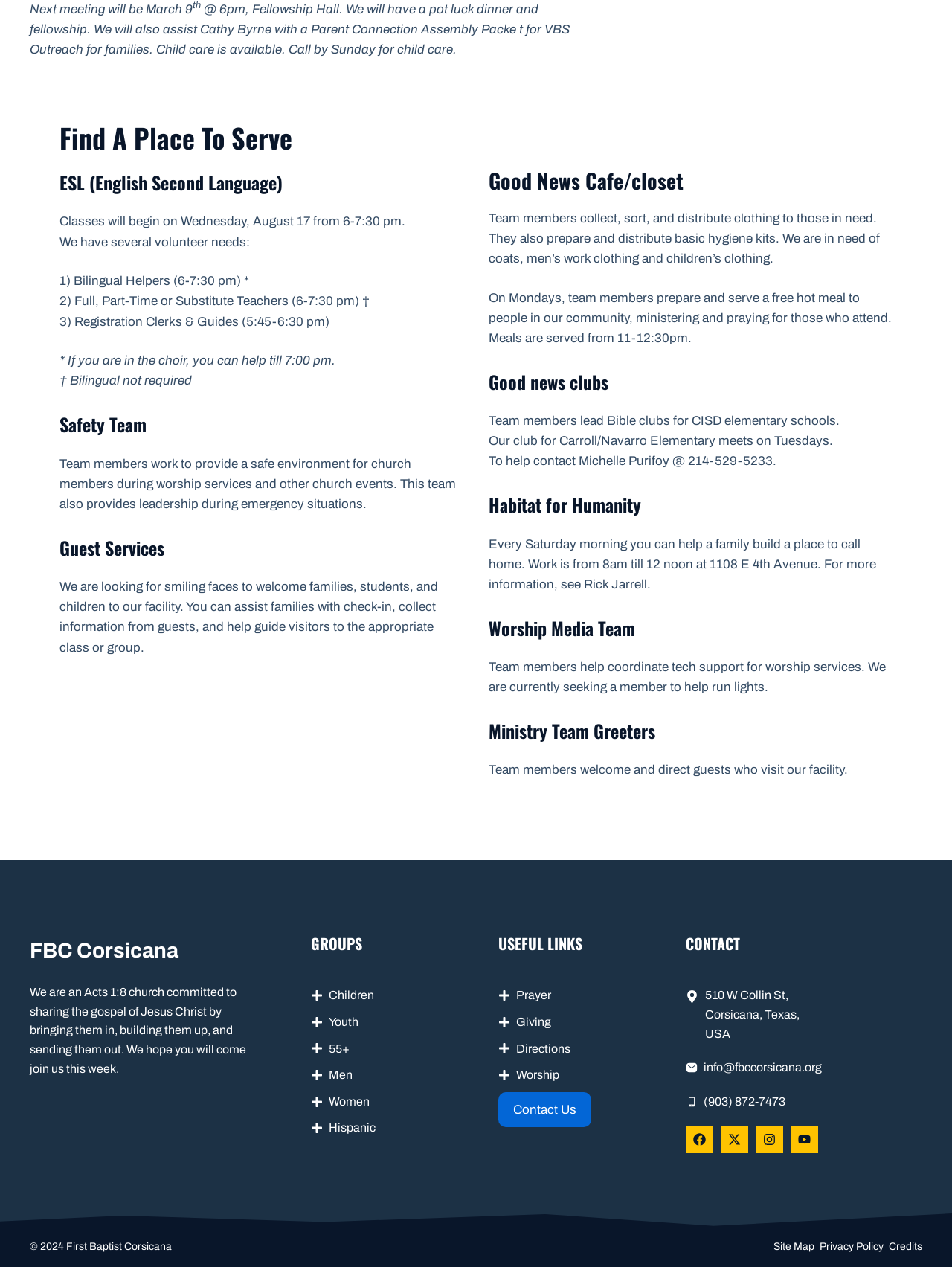Using details from the image, please answer the following question comprehensively:
What is the address of FBC Corsicana?

The answer can be found in the StaticText elements under the 'CONTACT' heading, which provide the address of FBC Corsicana.